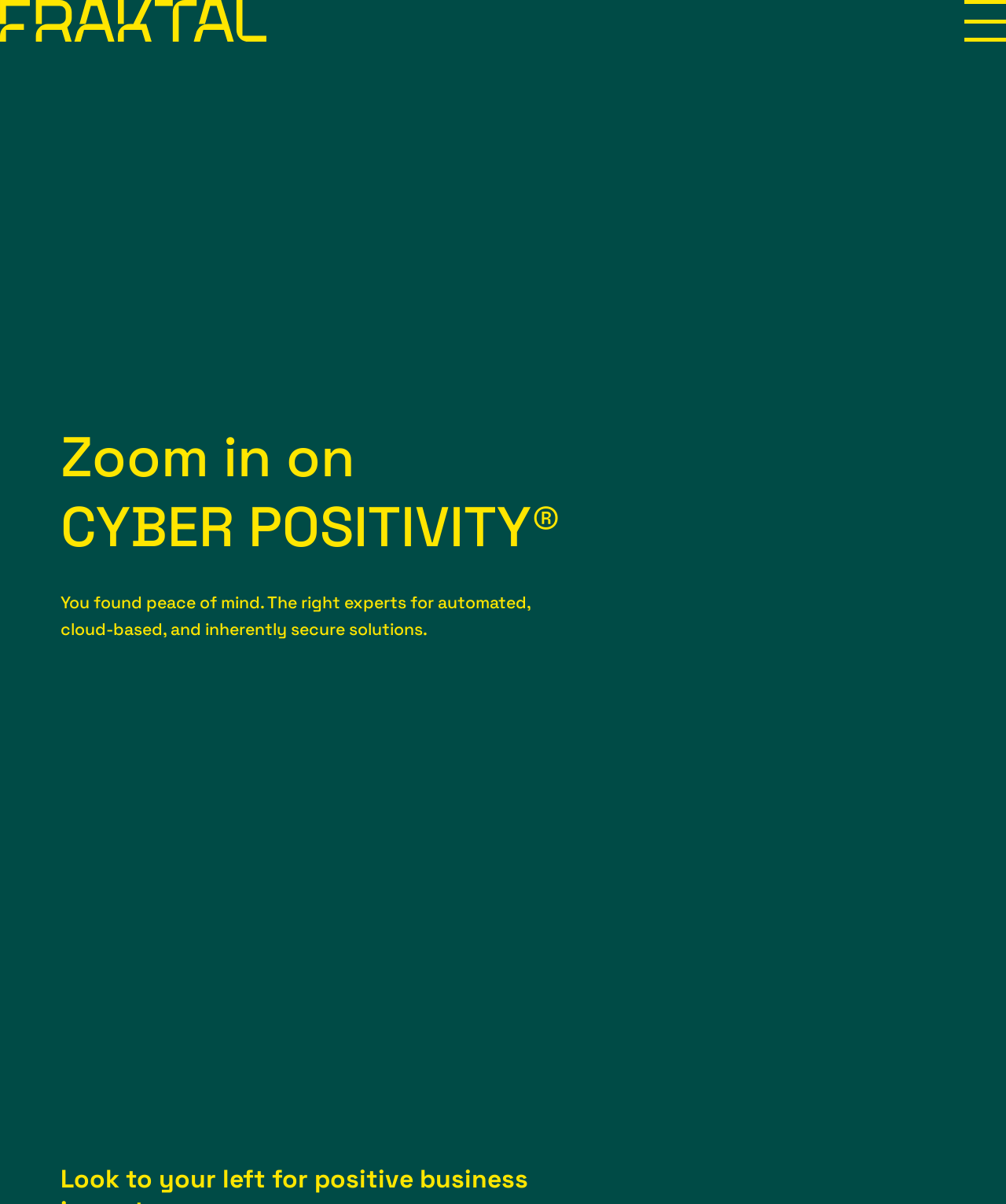Offer a comprehensive description of the webpage’s content and structure.

The webpage appears to be the homepage of a cybersecurity company called Fraktal. At the top left corner, there is a logo, which is an image, accompanied by a link. On the top right corner, there is a menu button. Below the logo, there is a navigation menu with six links: Cases, About, Careers, Contact, Suomeksi, and Blog. These links are positioned vertically, with Cases at the top and Blog at the bottom.

Below the navigation menu, there is a large section that takes up most of the page. It features a background image and several elements. At the top of this section, there is a heading that reads "Zoom in on CYBER POSITIVITY®". Below the heading, there is a paragraph of text that describes the company's approach to cybersecurity. 

To the right of the paragraph, there is a call-to-action section with a bold statement "You found the brightest cloud" and an invitation to "Let’s meet and increase your CYBER POSITIVITY®." Below this section, there is a link to the company's email address, hello@fraktal.fi, and three social media links, each accompanied by an image.

At the bottom of the page, there is a large image that spans almost the entire width of the page.